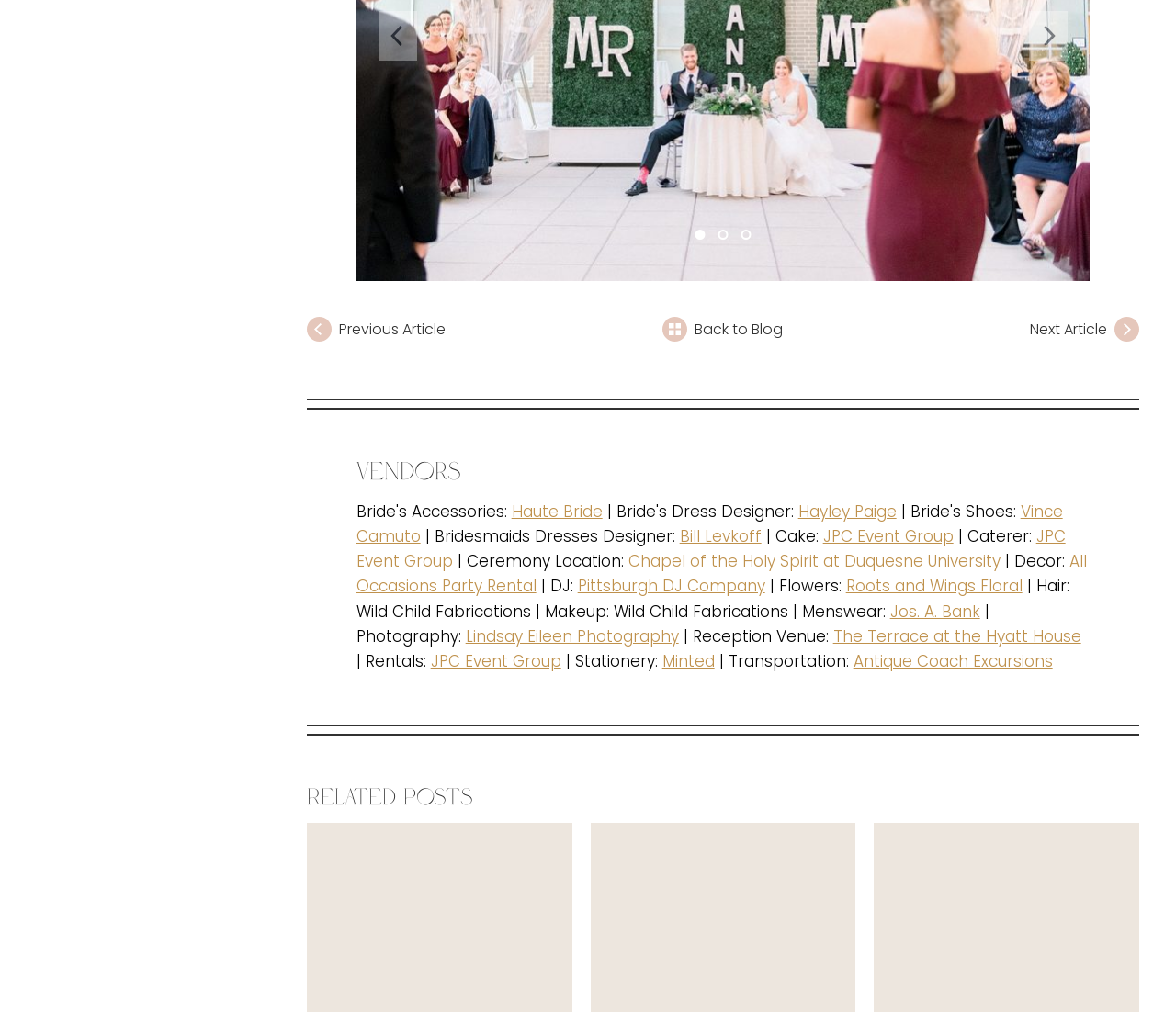Specify the bounding box coordinates of the area to click in order to execute this command: 'Click the 'Vendors' heading'. The coordinates should consist of four float numbers ranging from 0 to 1, and should be formatted as [left, top, right, bottom].

[0.303, 0.452, 0.927, 0.481]